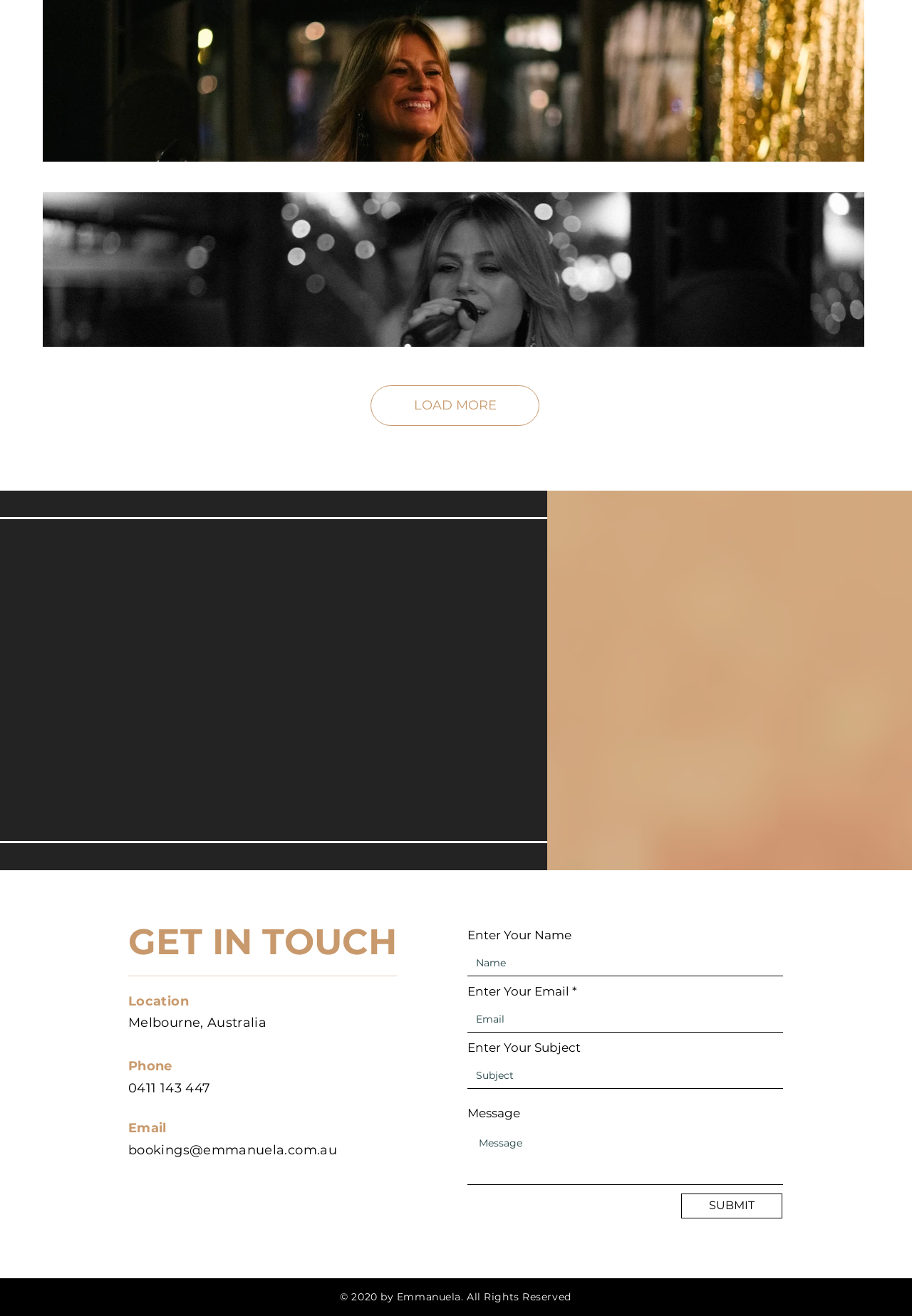Please find the bounding box coordinates of the element that must be clicked to perform the given instruction: "Click the LOAD MORE button". The coordinates should be four float numbers from 0 to 1, i.e., [left, top, right, bottom].

[0.406, 0.293, 0.591, 0.323]